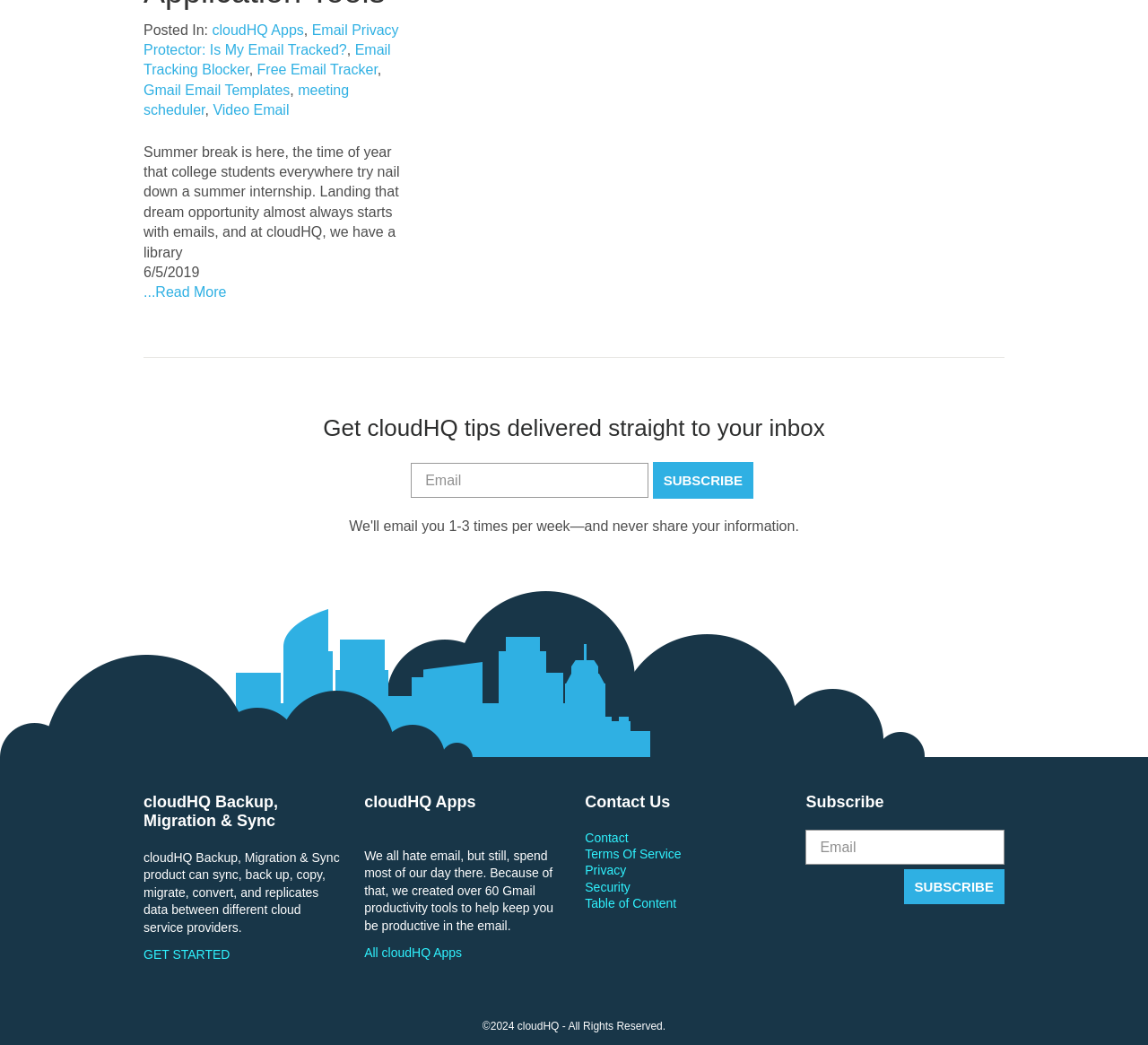Using the format (top-left x, top-left y, bottom-right x, bottom-right y), and given the element description, identify the bounding box coordinates within the screenshot: Gmail Email Templates

[0.125, 0.079, 0.253, 0.093]